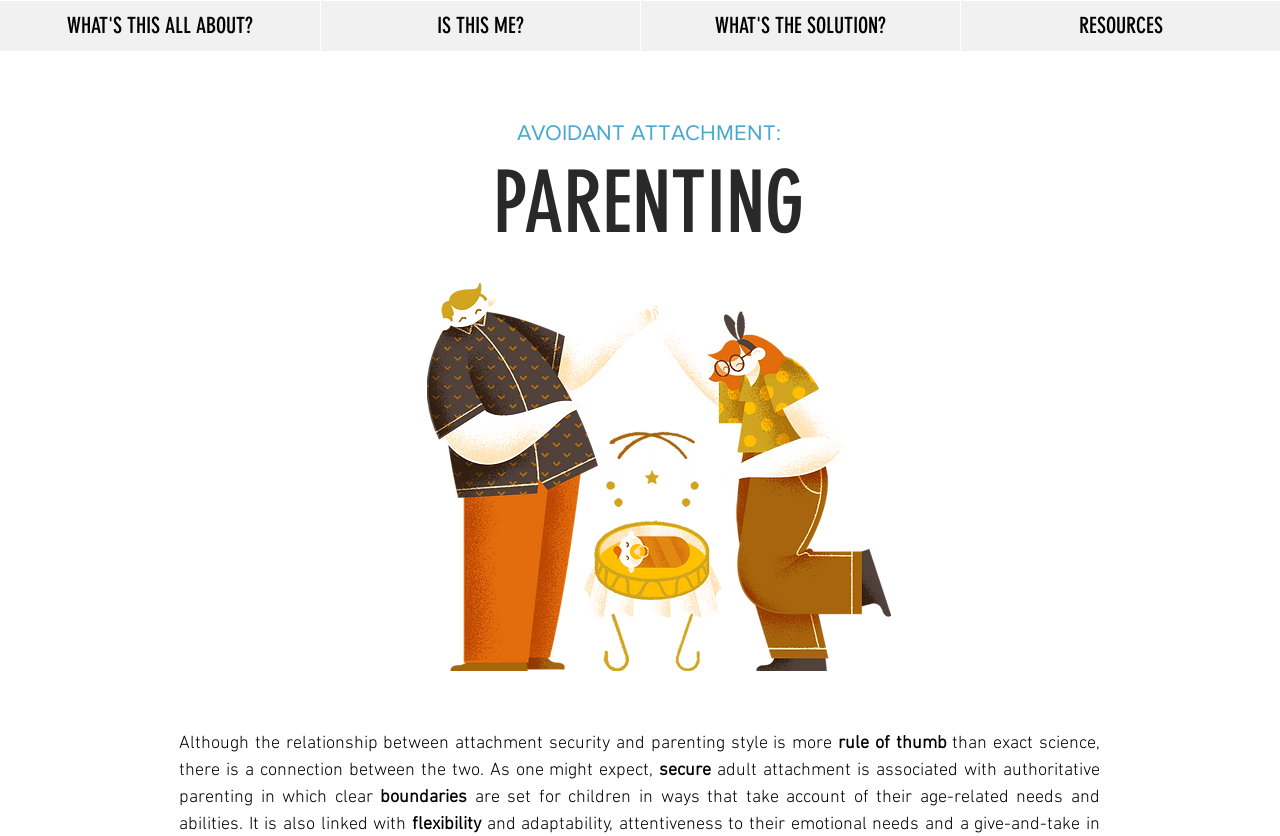What is associated with authoritative parenting?
Look at the webpage screenshot and answer the question with a detailed explanation.

According to the text on the webpage, secure adult attachment is associated with authoritative parenting. This is mentioned in the sentence 'secure adult attachment is associated with authoritative parenting in which clear boundaries are set for children in ways that take account of their age-related needs and abilities'.